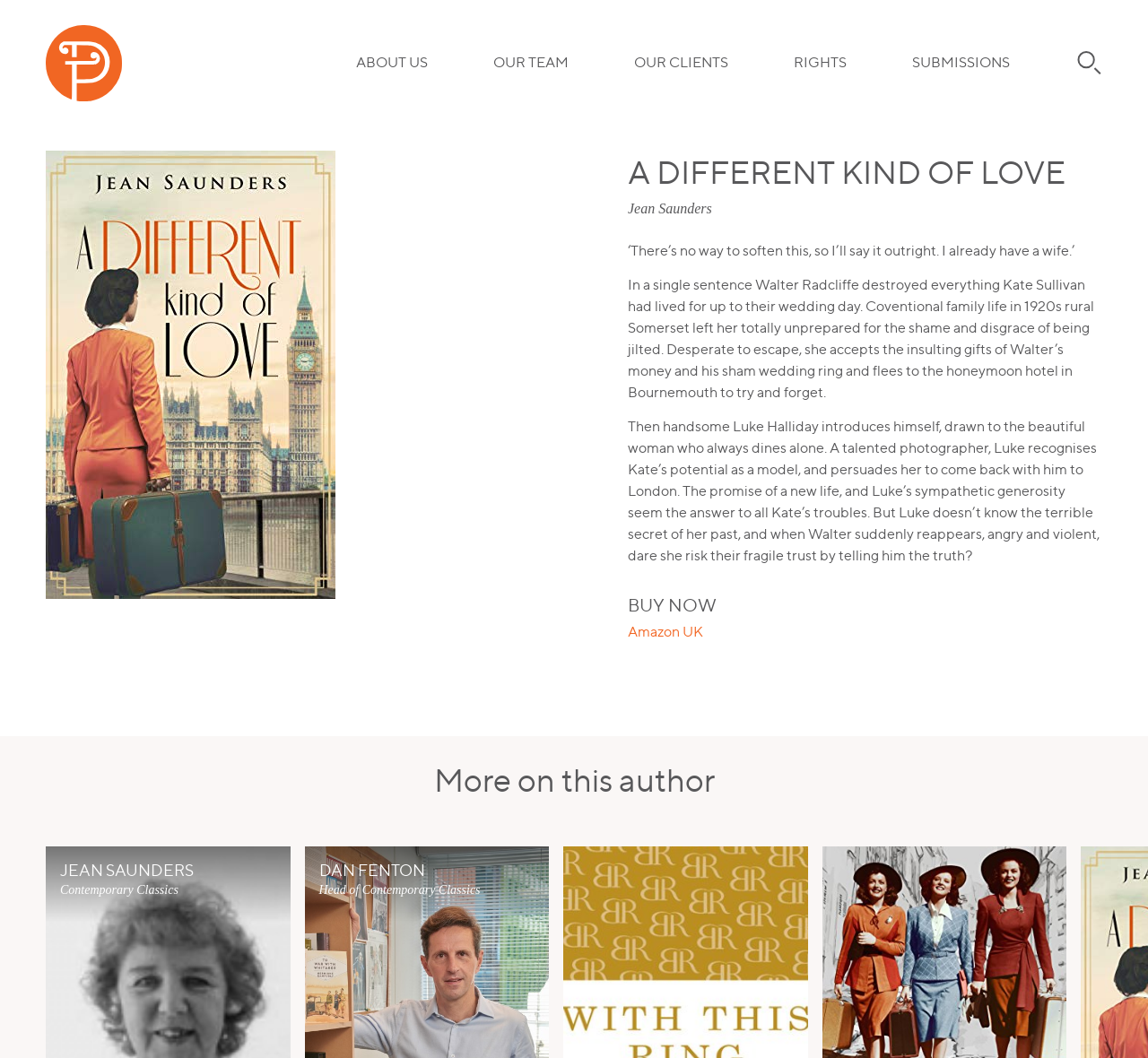Identify the bounding box coordinates of the region I need to click to complete this instruction: "View authors".

[0.552, 0.085, 0.597, 0.101]